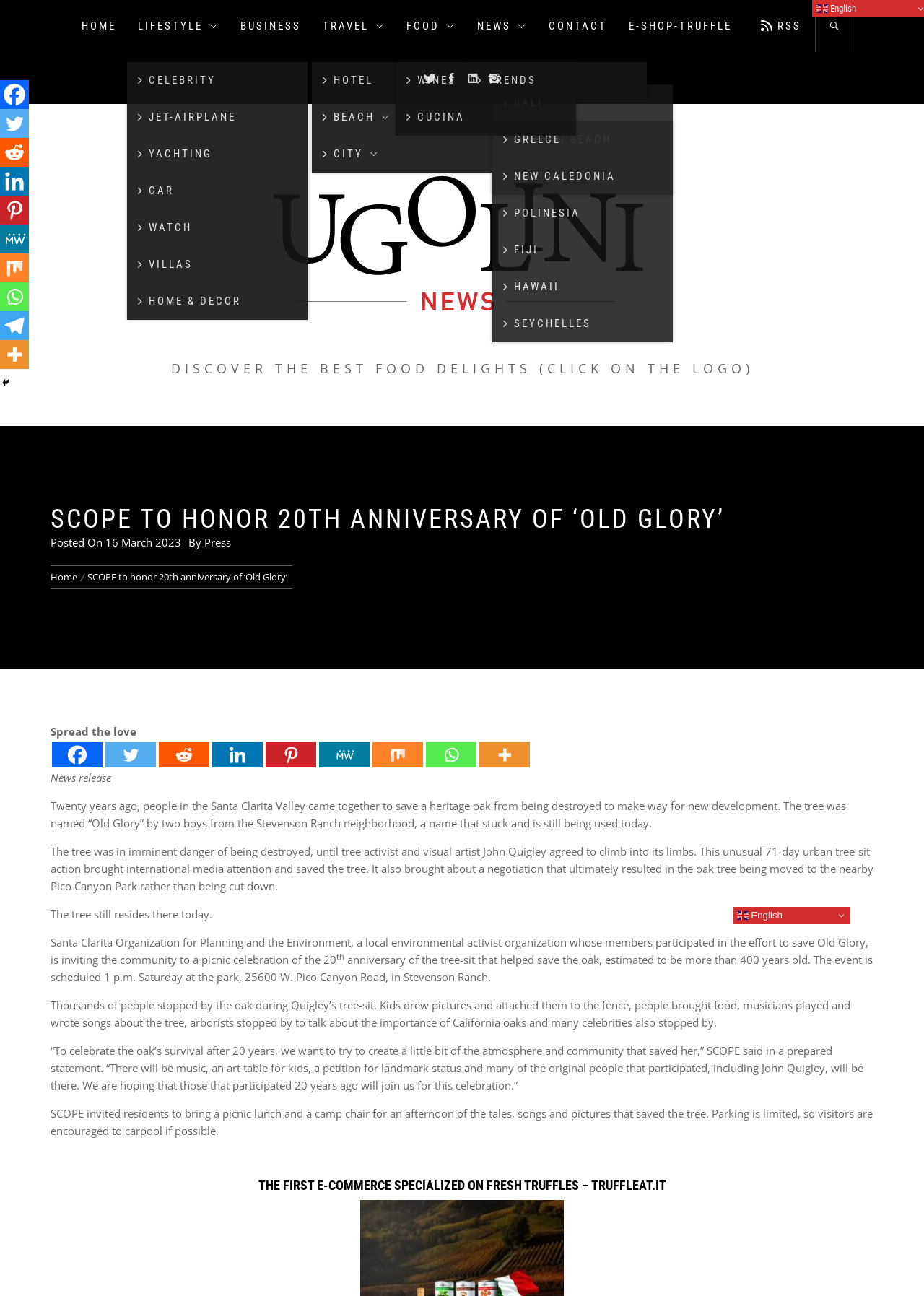Specify the bounding box coordinates of the region I need to click to perform the following instruction: "Share on Facebook". The coordinates must be four float numbers in the range of 0 to 1, i.e., [left, top, right, bottom].

[0.056, 0.573, 0.111, 0.592]